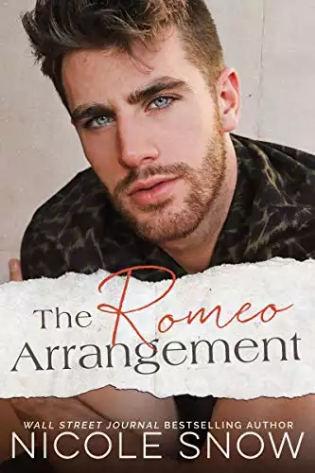Thoroughly describe the content and context of the image.

The image features the book cover of "The Romeo Arrangement," a contemporary romance novel by Wall Street Journal bestselling author Nicole Snow. The cover prominently displays an attractive young man with striking blue eyes and tousled hair, exuding a blend of rugged charm and intensity. He wears a stylish black patterned shirt, which adds to the modern aesthetic of the design. Below the image of the character, the title "The Romeo Arrangement" is elegantly scripted, accompanied by a textured white banner that enhances the overall visual appeal. At the bottom of the cover, the author's name, Nicole Snow, is presented with a crisp professional touch, highlighting her recognition in the romance genre. This cover encapsulates the romantic themes and emotional depth found within the novel, inviting readers to explore the journey that awaits them.